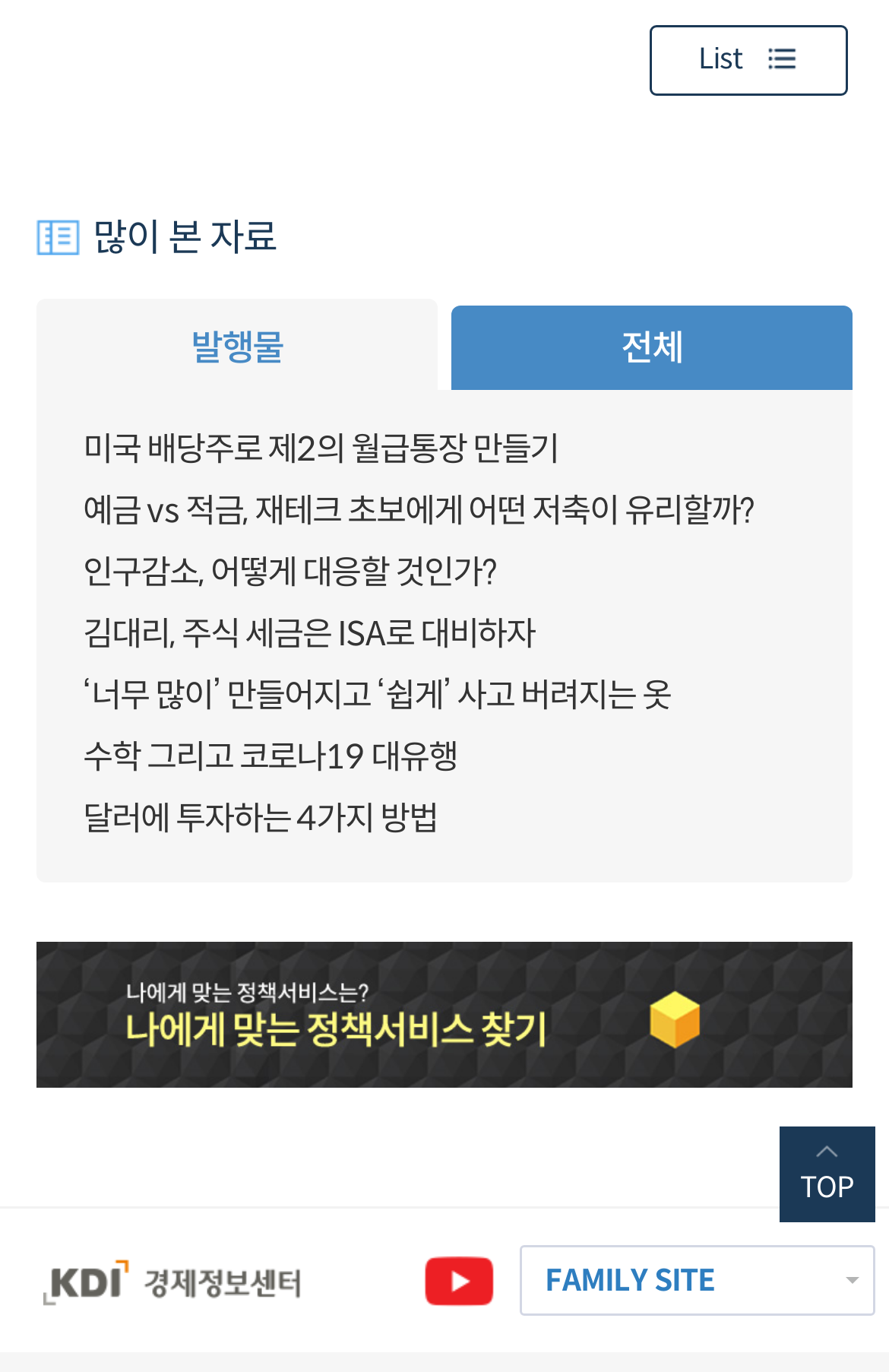Pinpoint the bounding box coordinates of the element to be clicked to execute the instruction: "Click on the '발행물' button".

[0.04, 0.218, 0.494, 0.283]